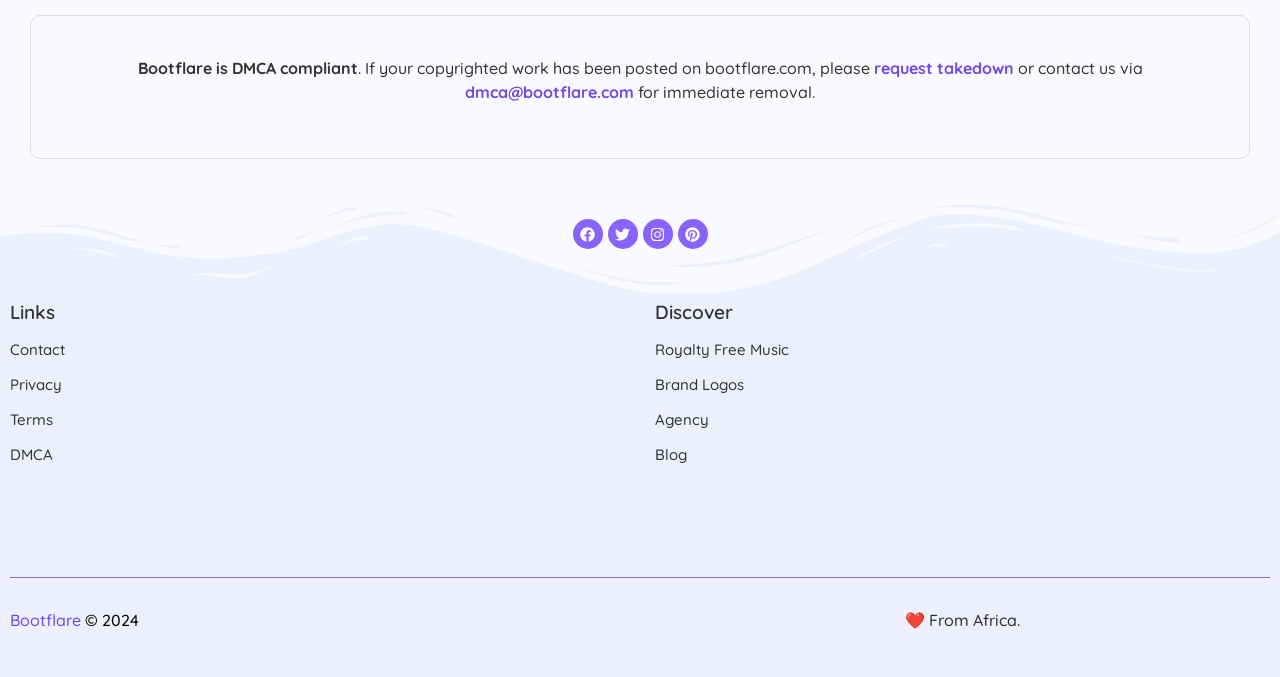Please give a succinct answer to the question in one word or phrase:
What type of music is mentioned on the website?

Royalty Free Music